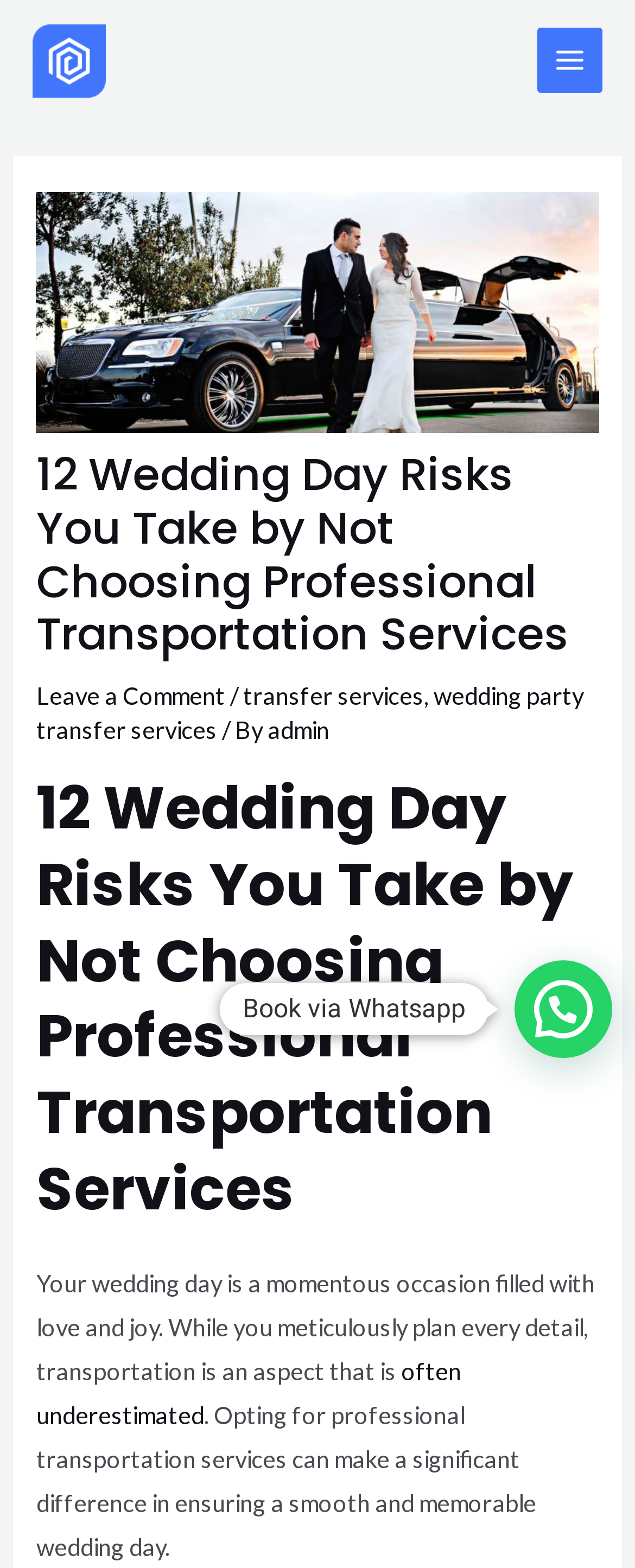Please find the bounding box coordinates in the format (top-left x, top-left y, bottom-right x, bottom-right y) for the given element description. Ensure the coordinates are floating point numbers between 0 and 1. Description: alt="Philly Airport Shuttles"

[0.051, 0.028, 0.167, 0.045]